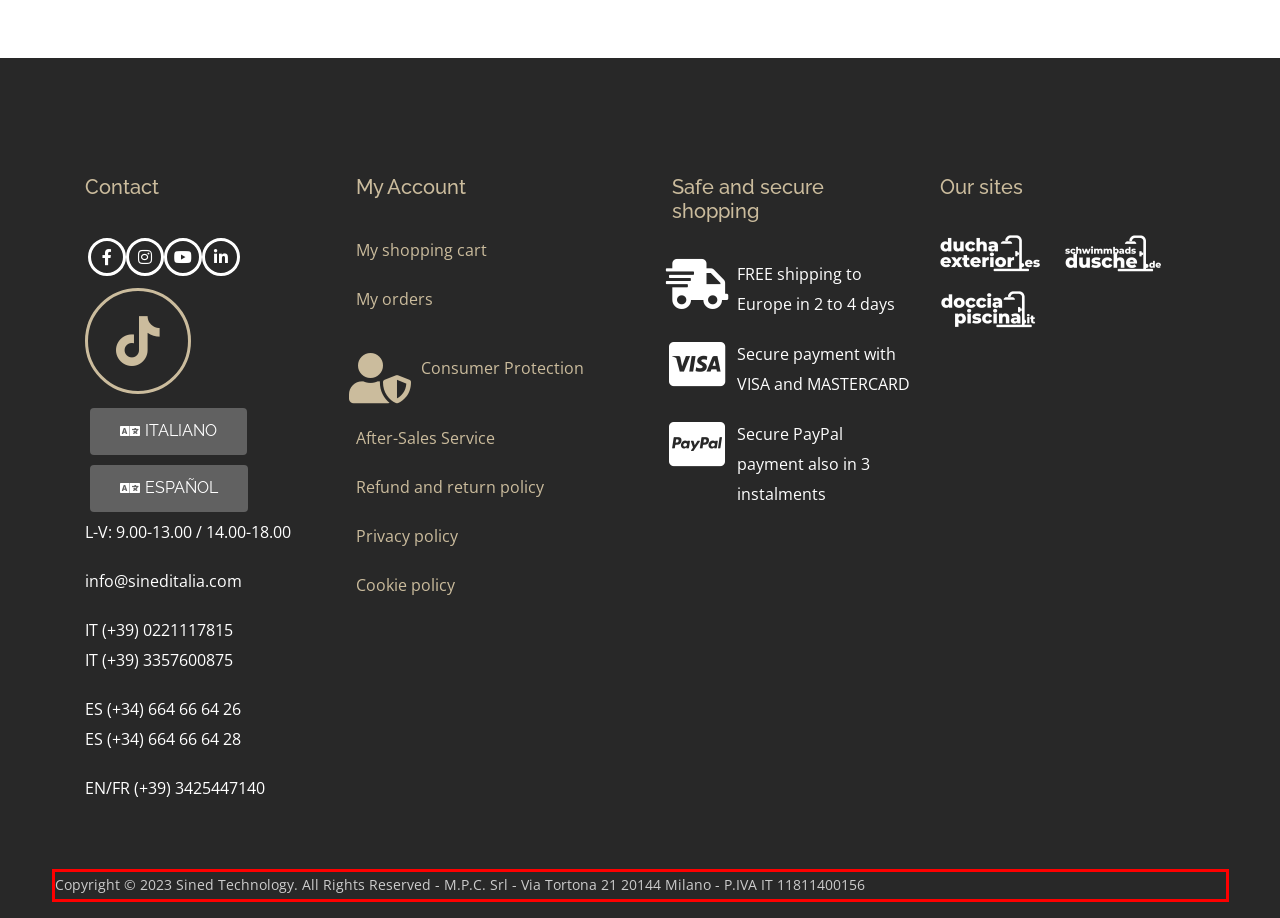Given a screenshot of a webpage with a red bounding box, please identify and retrieve the text inside the red rectangle.

Copyright © 2023 Sined Technology. All Rights Reserved - M.P.C. Srl - Via Tortona 21 20144 Milano - P.IVA IT 11811400156